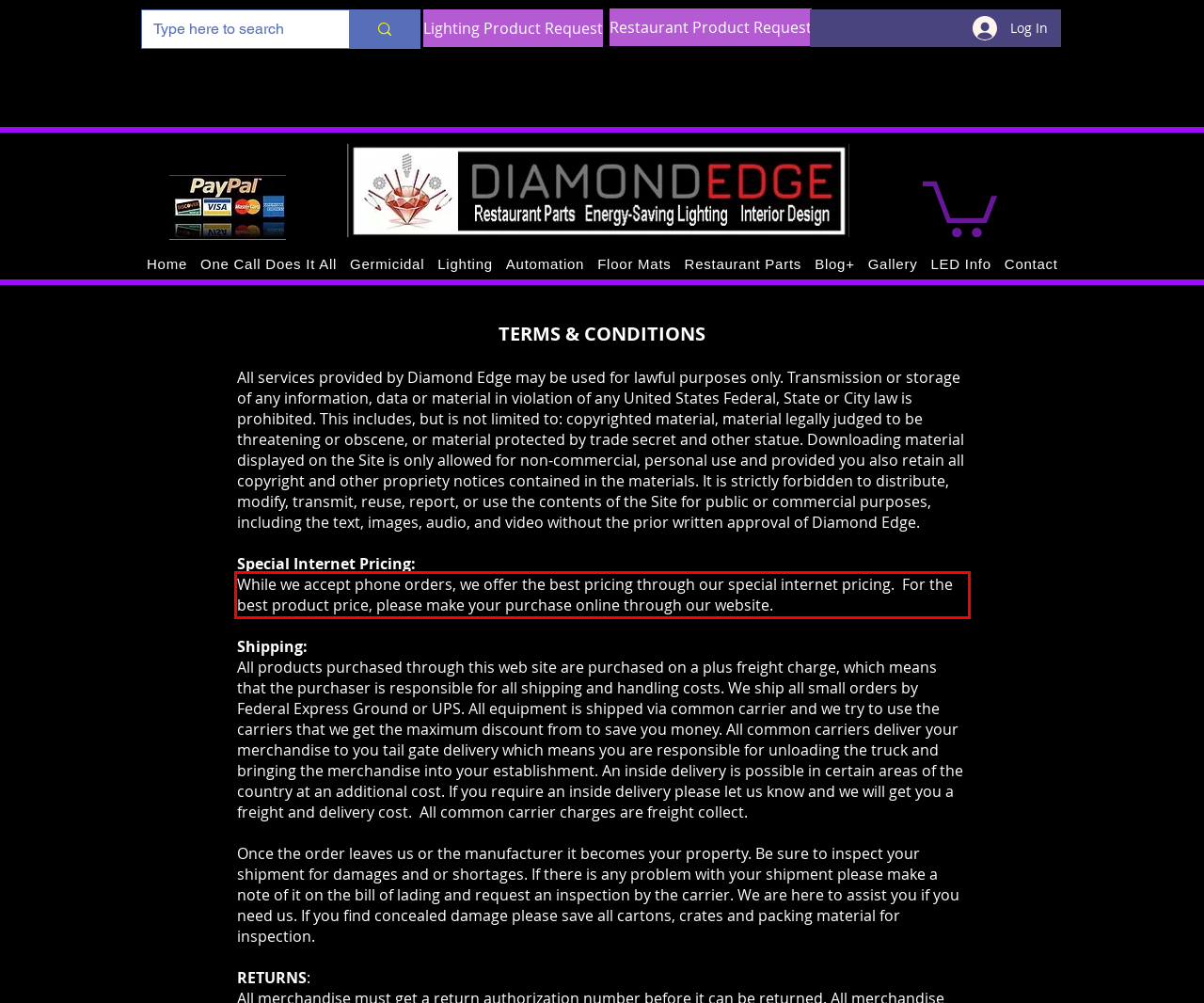Please look at the screenshot provided and find the red bounding box. Extract the text content contained within this bounding box.

While we accept phone orders, we offer the best pricing through our special internet pricing. For the best product price, please make your purchase online through our website.